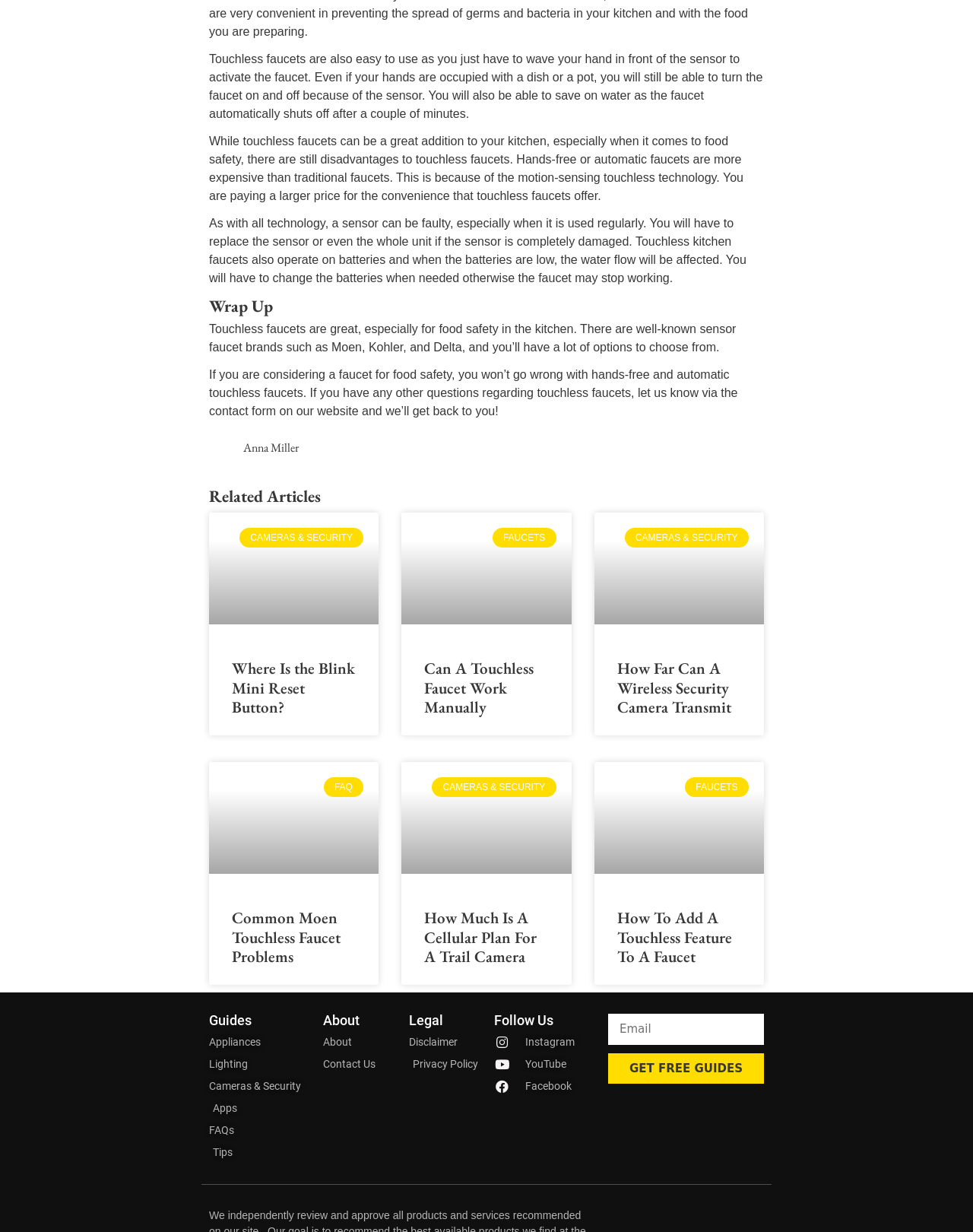Predict the bounding box of the UI element based on this description: "Lighting".

[0.215, 0.856, 0.316, 0.871]